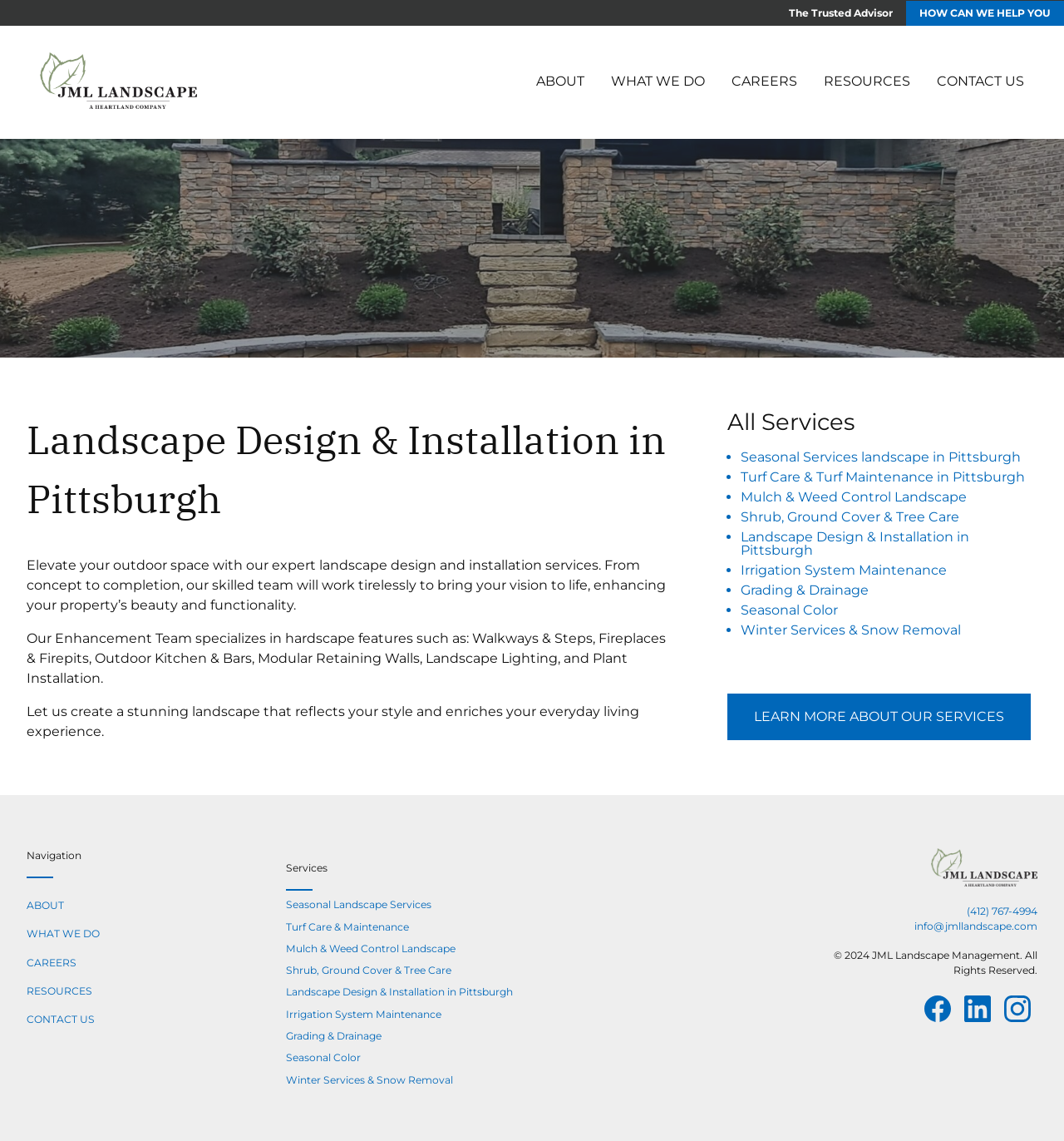Provide the bounding box coordinates in the format (top-left x, top-left y, bottom-right x, bottom-right y). All values are floating point numbers between 0 and 1. Determine the bounding box coordinate of the UI element described as: Contact Us

[0.868, 0.053, 0.975, 0.09]